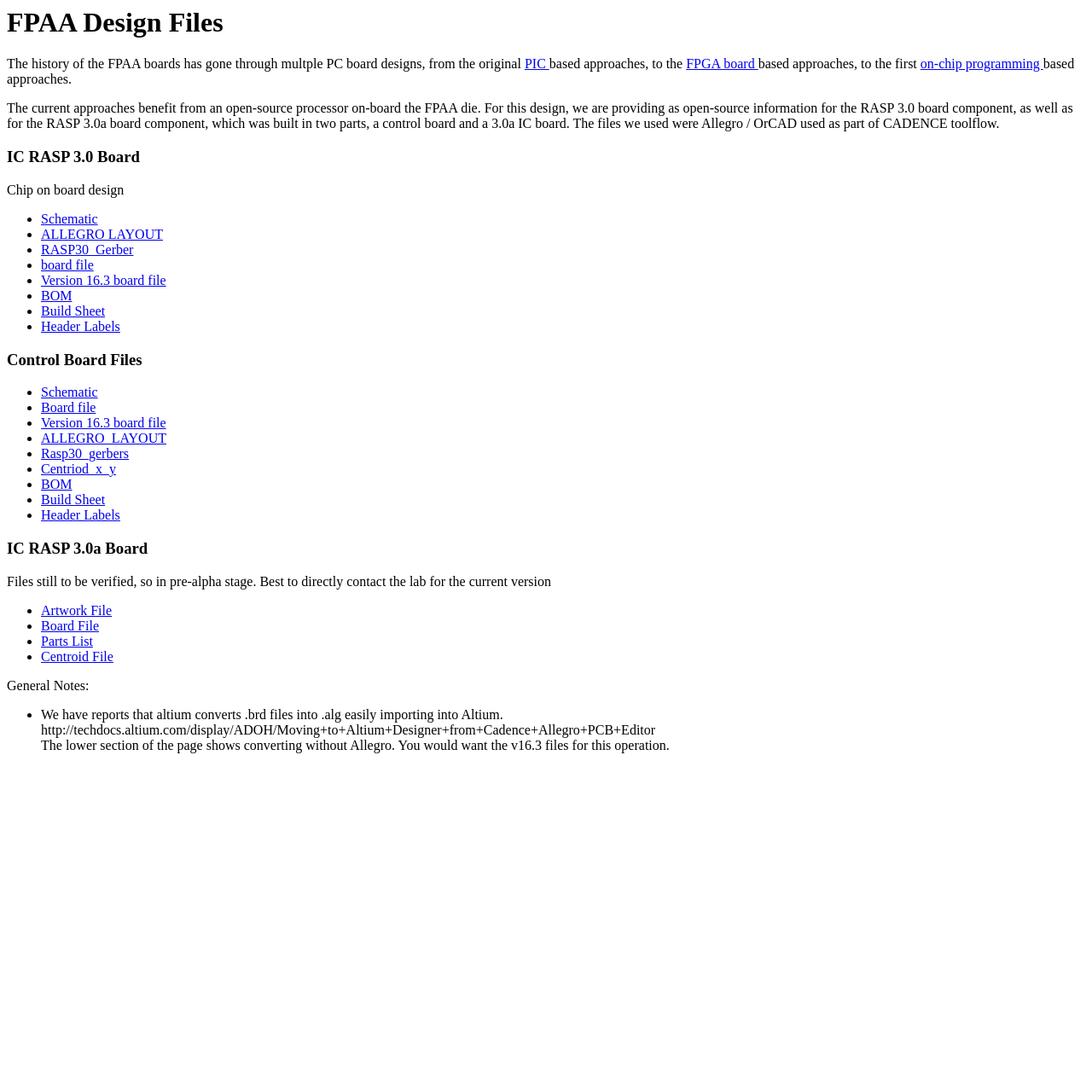Extract the top-level heading from the webpage and provide its text.

FPAA Design Files